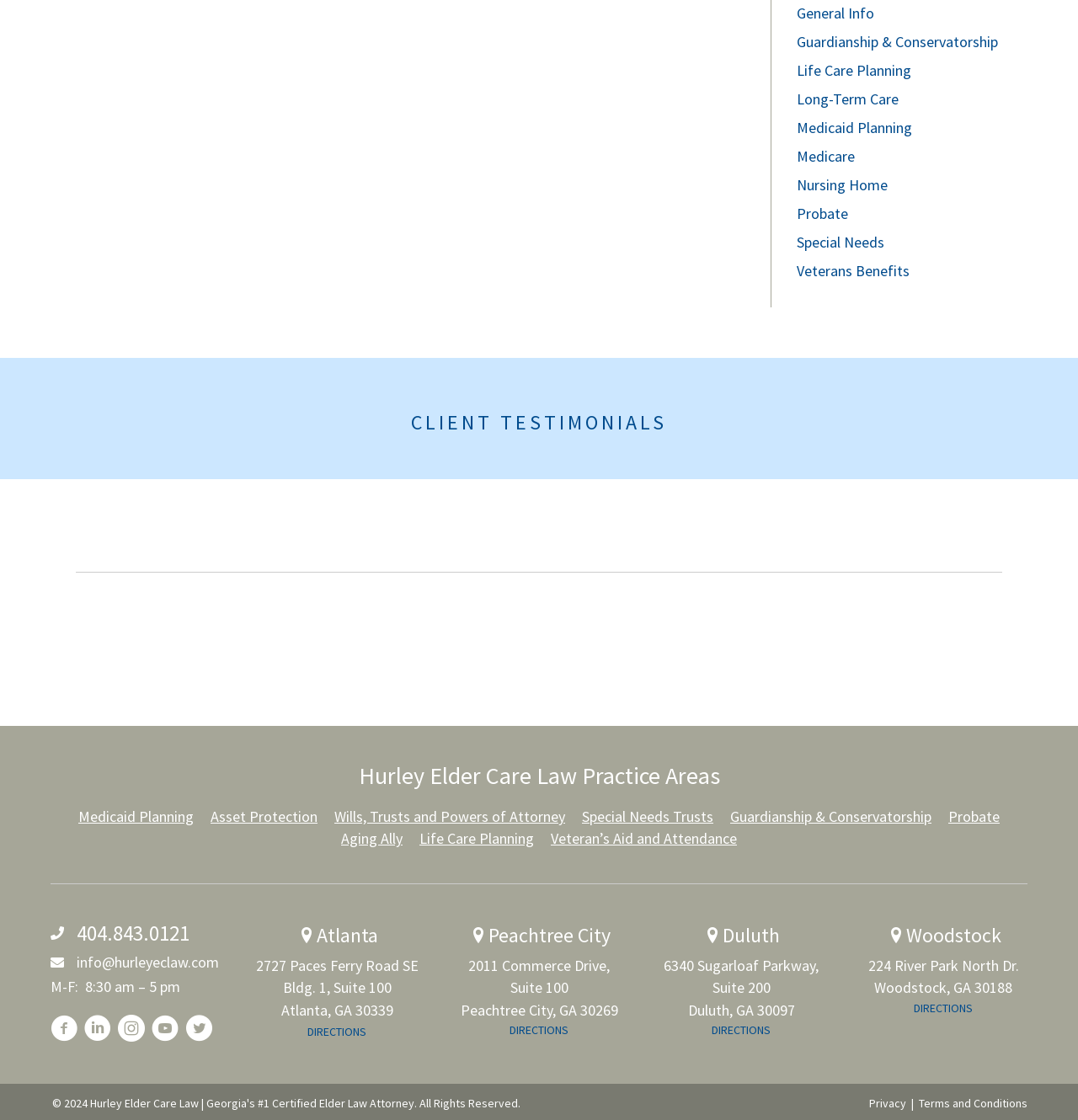Please provide a one-word or short phrase answer to the question:
What is the email address listed?

info@hurleyeclaw.com